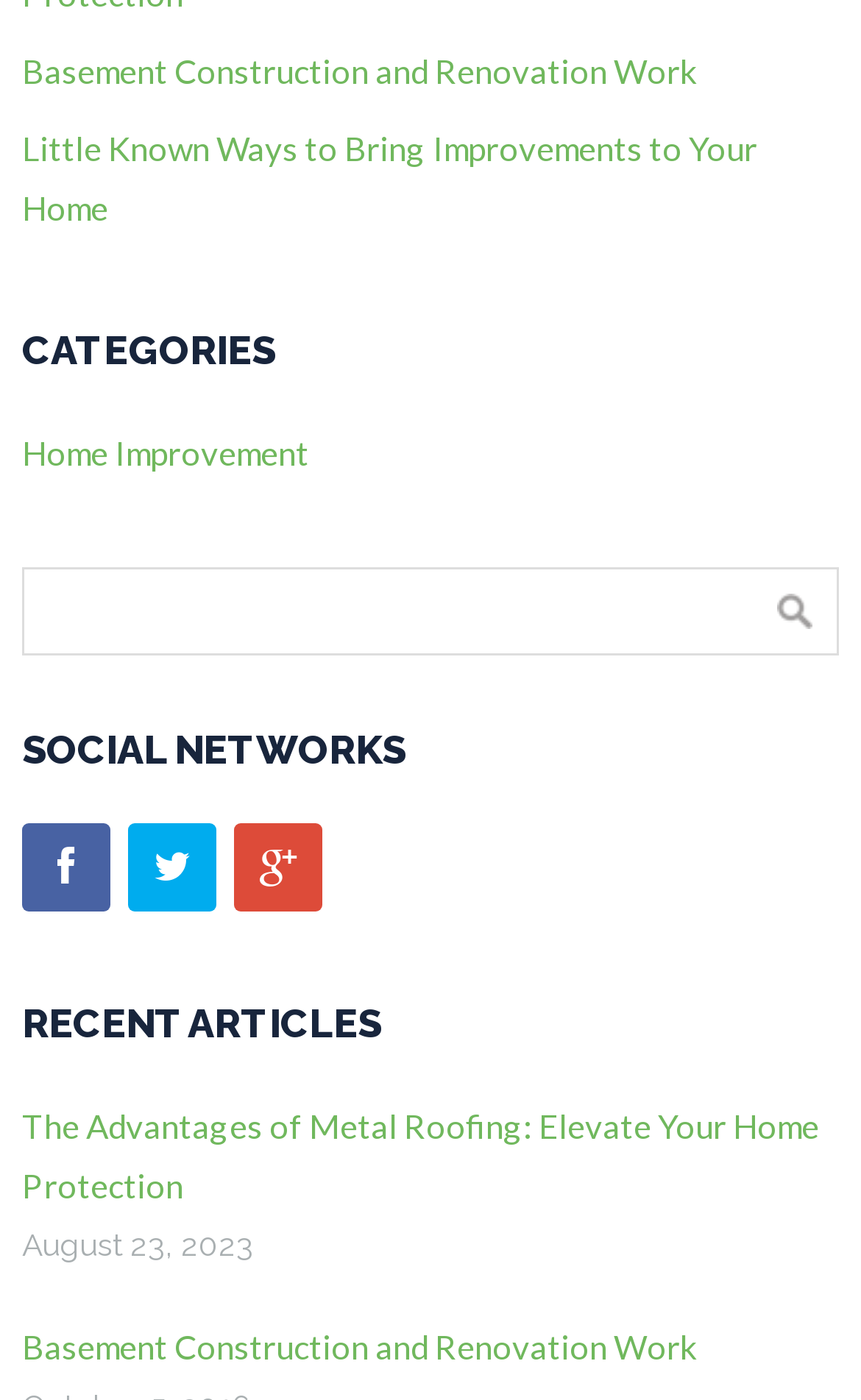Please find and report the bounding box coordinates of the element to click in order to perform the following action: "Read The Advantages of Metal Roofing article". The coordinates should be expressed as four float numbers between 0 and 1, in the format [left, top, right, bottom].

[0.026, 0.79, 0.951, 0.861]